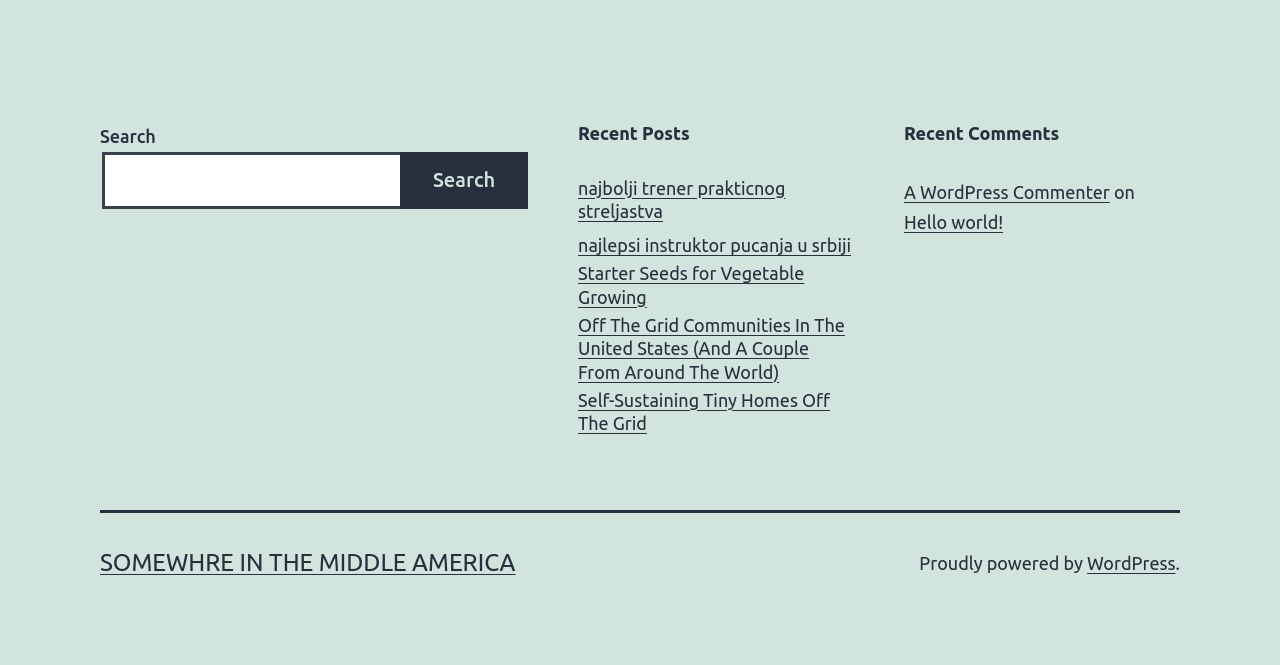Observe the image and answer the following question in detail: What is the name of the commenter on the latest comment?

I looked at the link inside the article under the 'Recent Comments' heading, which has the name 'A WordPress Commenter'.